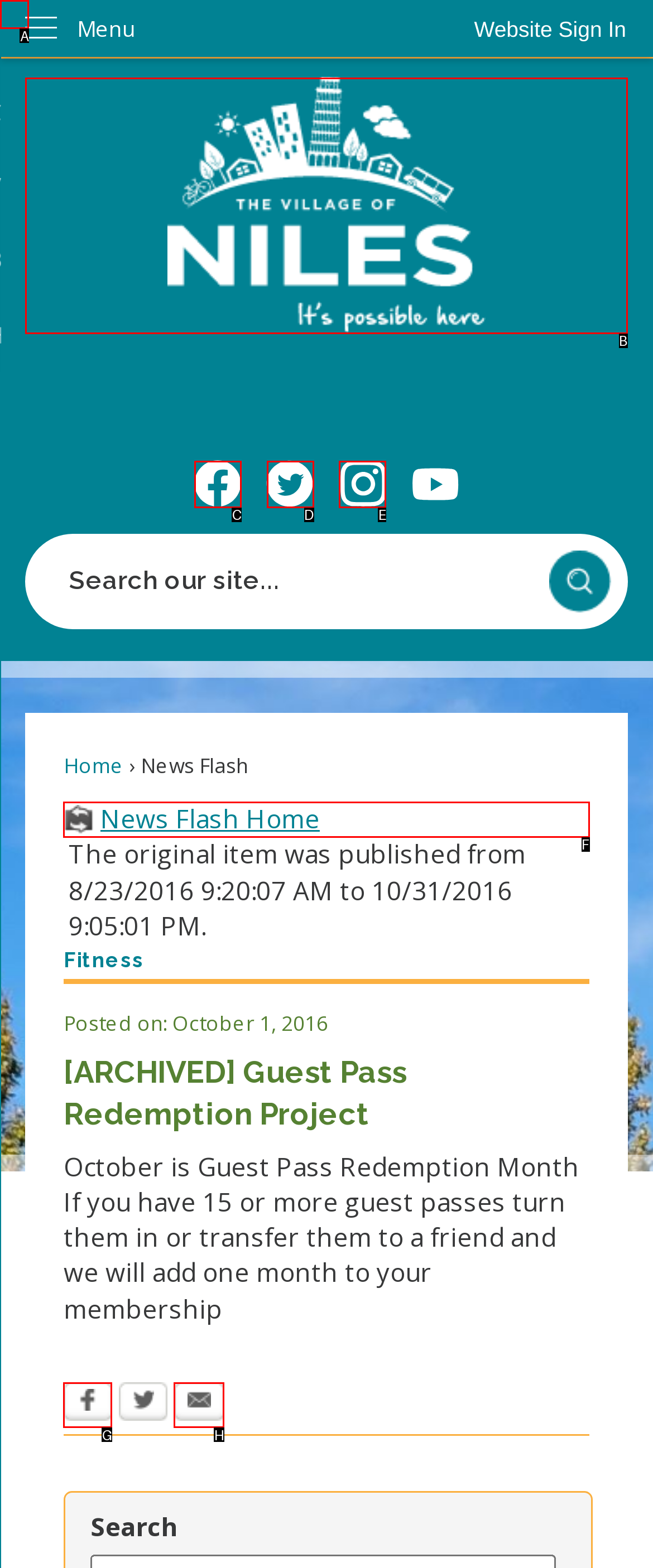Point out the option that best suits the description: Skip to Main Content
Indicate your answer with the letter of the selected choice.

A